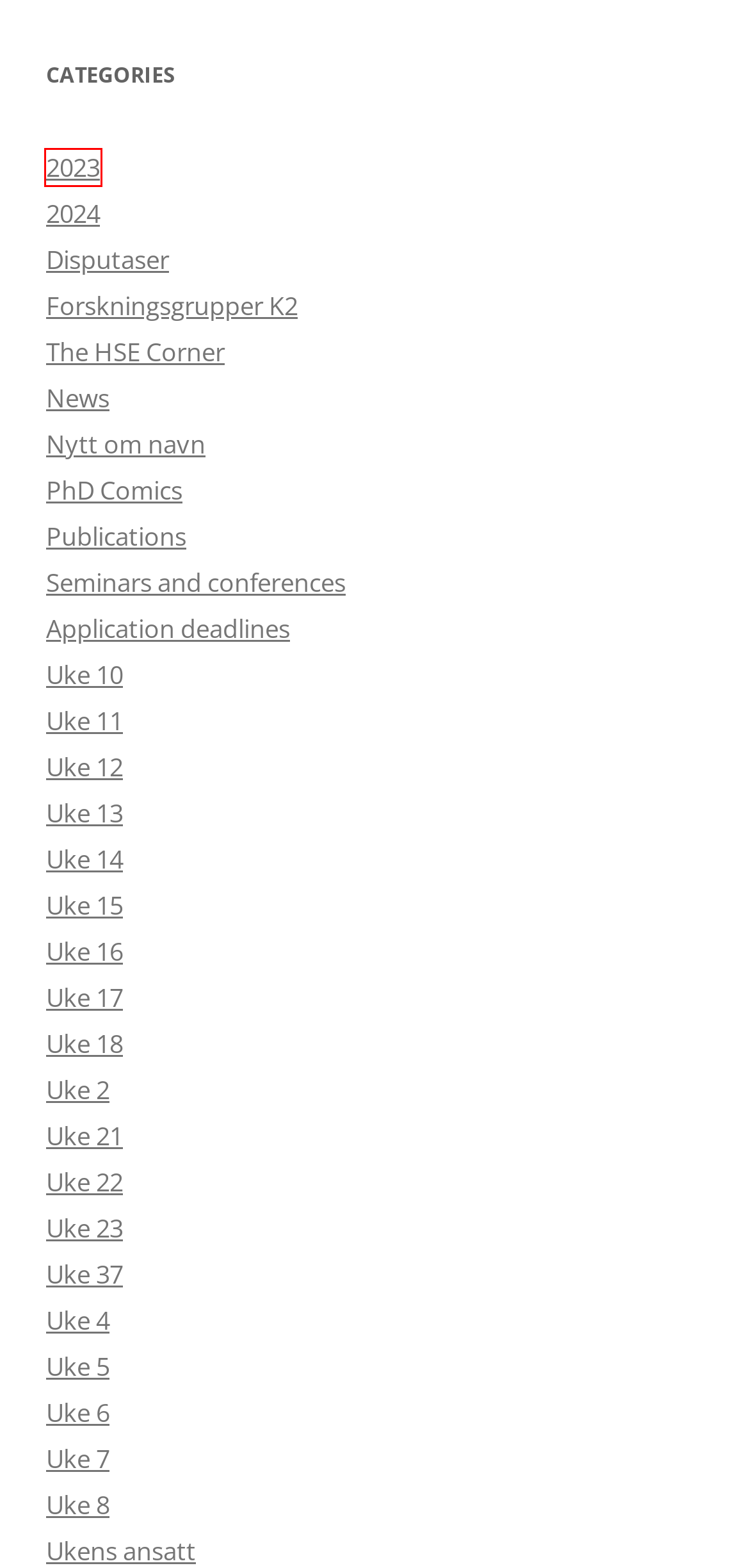Examine the screenshot of a webpage with a red bounding box around a UI element. Select the most accurate webpage description that corresponds to the new page after clicking the highlighted element. Here are the choices:
A. Application deadlines | K2 Nytt
B. 2024 | K2 Nytt
C. Uke 15 | K2 Nytt
D. Uke 6 | K2 Nytt
E. Uke 22 | K2 Nytt
F. Uke 7 | K2 Nytt
G. Uke 37 | K2 Nytt
H. 2023 | K2 Nytt

H